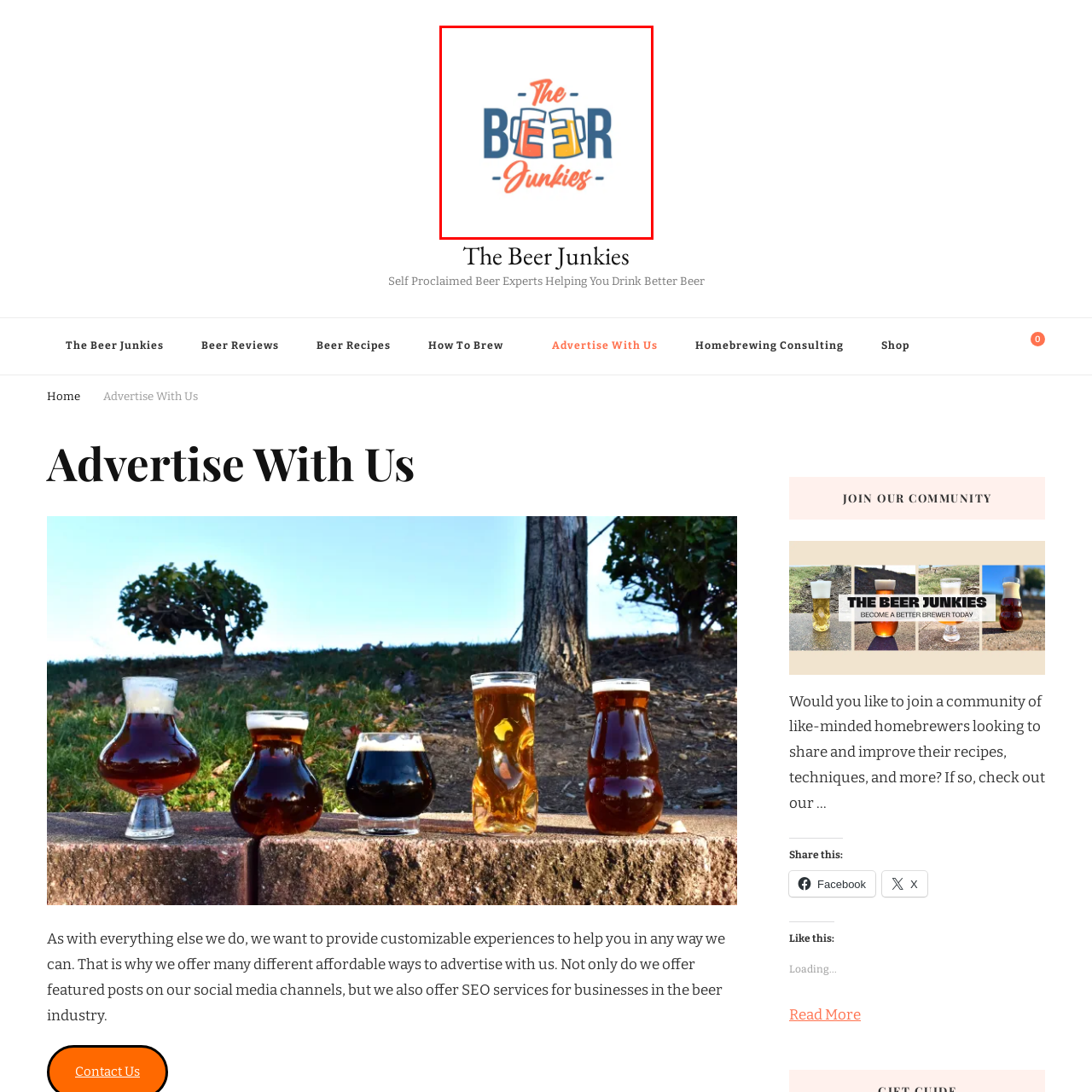What font style is used for the name 'Beer Junkies'?
Analyze the image marked by the red bounding box and respond with an in-depth answer considering the visual clues.

Below the stylized beer mugs, the name 'Beer Junkies' is artistically presented in a casual, cursive font, suggesting a community for beer enthusiasts.